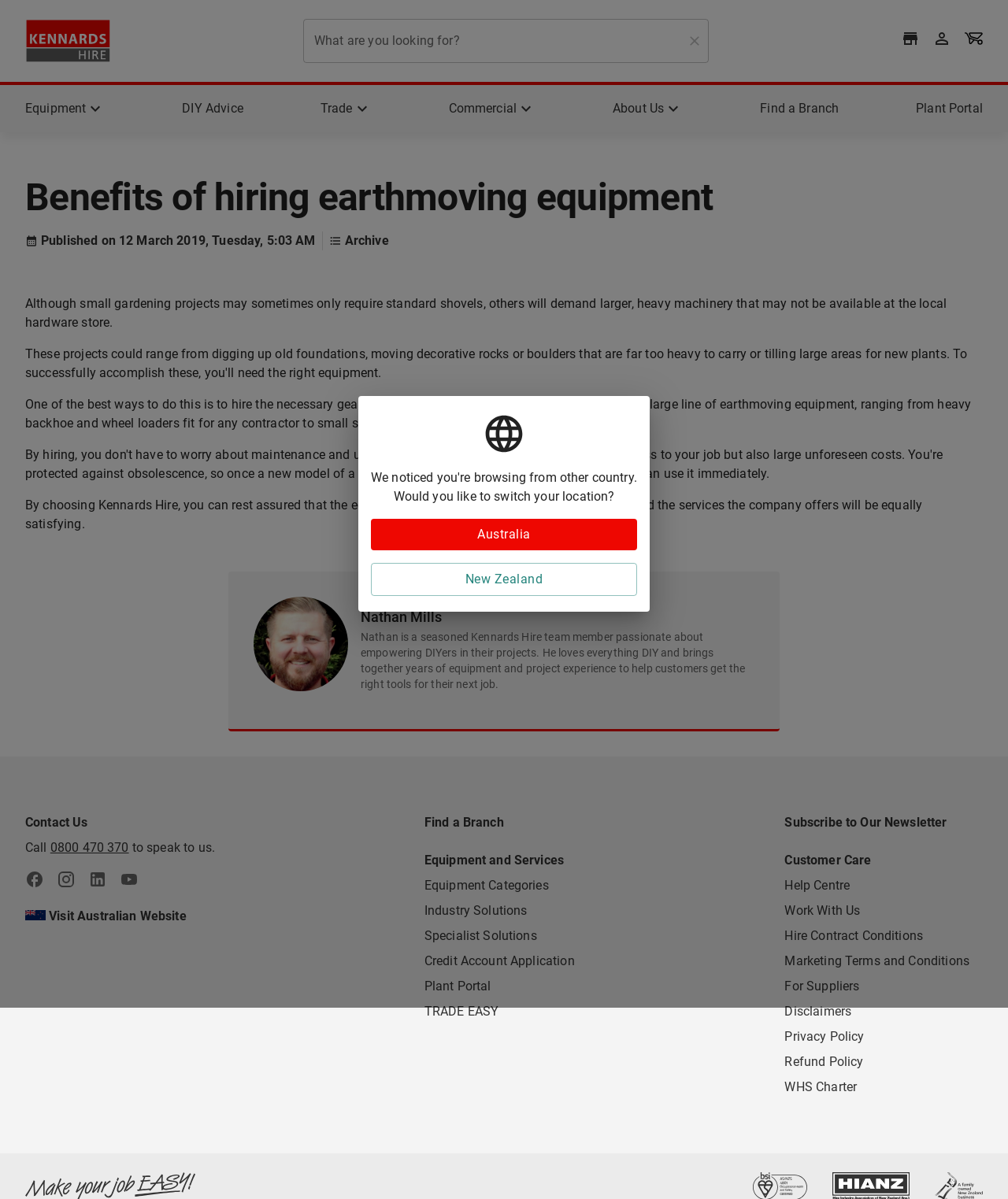Summarize the webpage in an elaborate manner.

The webpage appears to be the homepage of Kennards Hire, a company that provides equipment and tool rentals. At the top left corner, there is a link to the company's main page. Next to it, there is a search bar where users can input what they are looking for. On the top right corner, there are links to find a local branch, visit the current booking details and cart page, and a phone number.

Below the top section, there are several links to different categories, including DIY advice, finding a branch, and plant portal. On the left side of the page, there is a column of links to various sections of the website, such as equipment categories, industry solutions, and credit account application.

On the right side of the page, there is another column of links to sections like help center, work with us, and disclaimers. At the bottom of the page, there is a dialog box that allows users to switch their location between Australia and New Zealand.

The overall layout of the page is organized, with clear headings and concise text. There are no images on the page. The focus of the page appears to be on providing easy access to various sections of the website and allowing users to quickly find what they need.